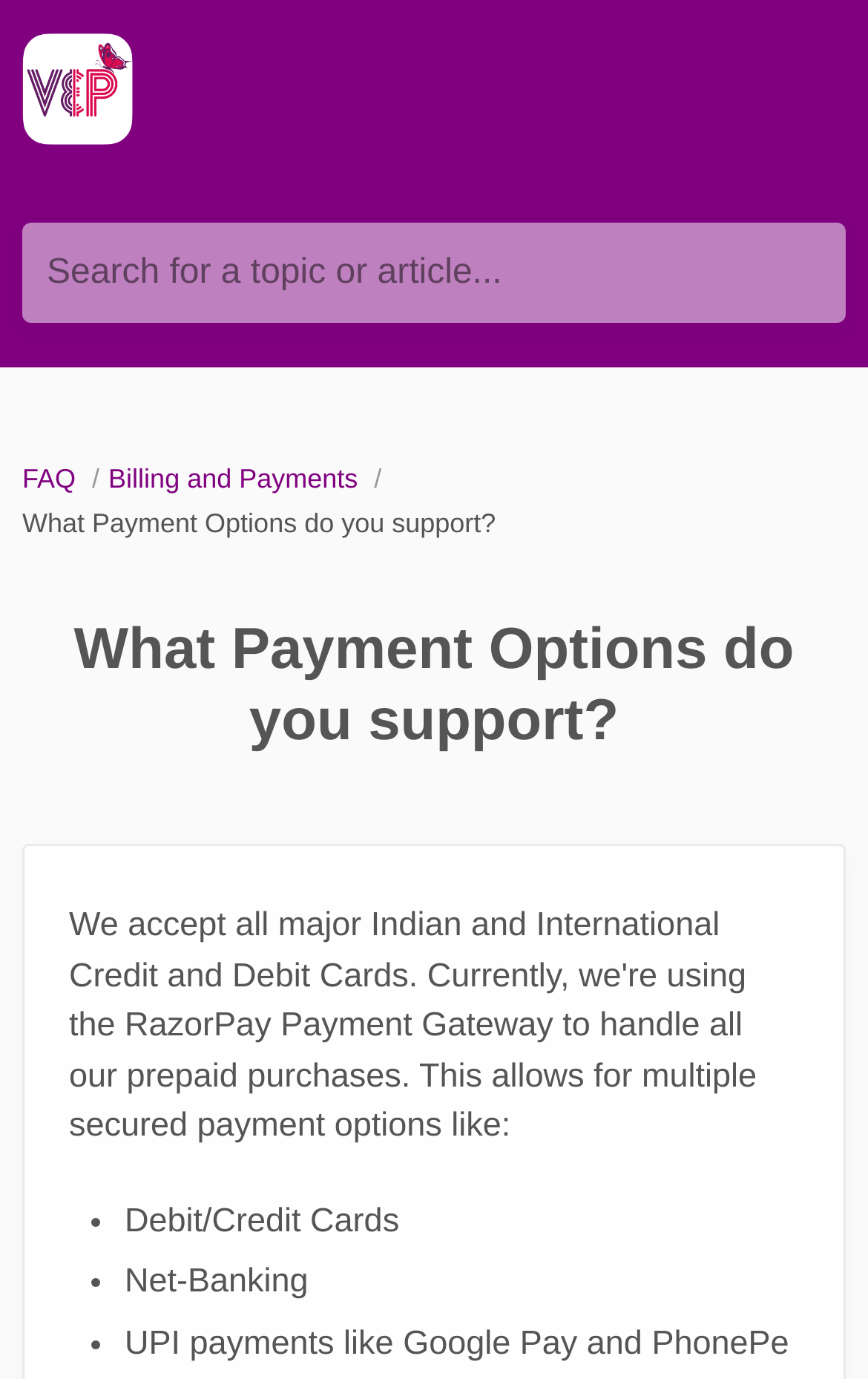Provide the bounding box coordinates of the UI element that matches the description: "Billing and Payments".

[0.125, 0.336, 0.421, 0.358]